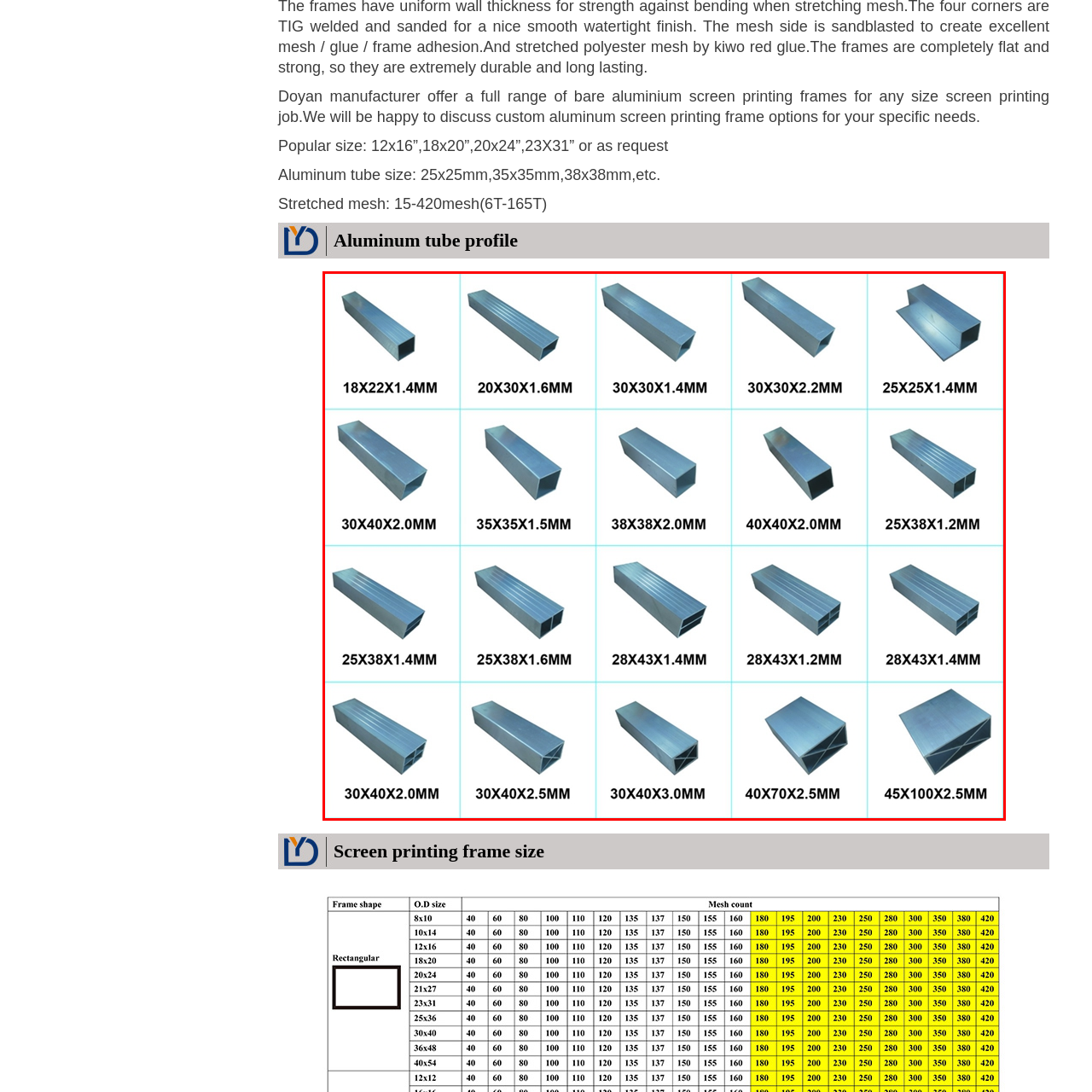Examine the area surrounded by the red box and describe it in detail.

The image showcases a variety of aluminum tube profiles used in manufacturing screen printing frames, specifically designed for optimal durability and precision. Each segment features labeled dimensions, indicating the size and thickness of the aluminum strips, which are essential for ensuring the strength and stability of the frames. This detailed arrangement allows potential buyers to assess options according to their specific needs, making it easier to select suitable aluminum profiles for various screen printing jobs. The collection represents popular sizes like 18x22mm, 30x40mm, and 40x70mm, among others, highlighting the versatility and adaptability of the products for multiple applications within the screen printing industry.